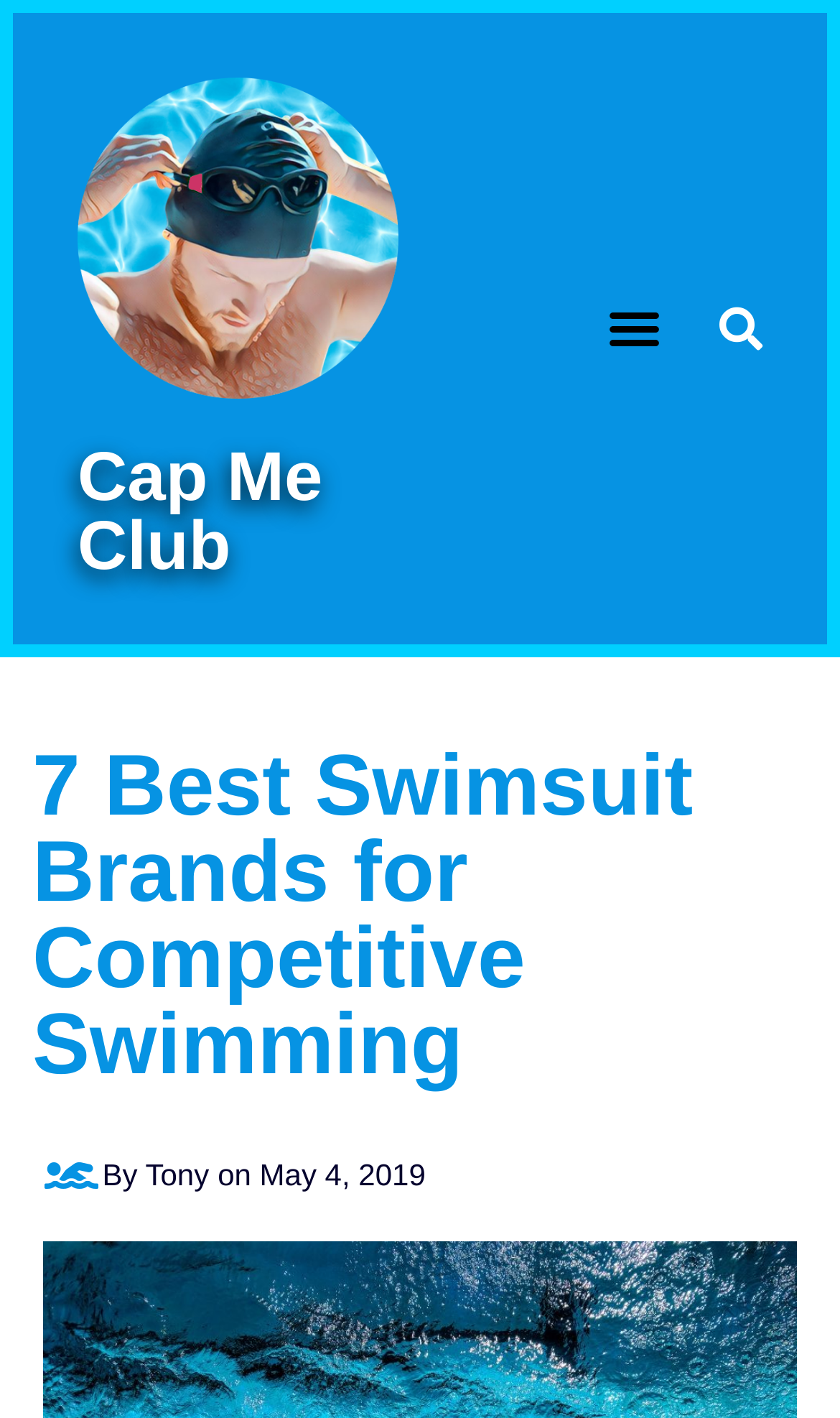Who wrote the article?
Answer with a single word or phrase by referring to the visual content.

Tony